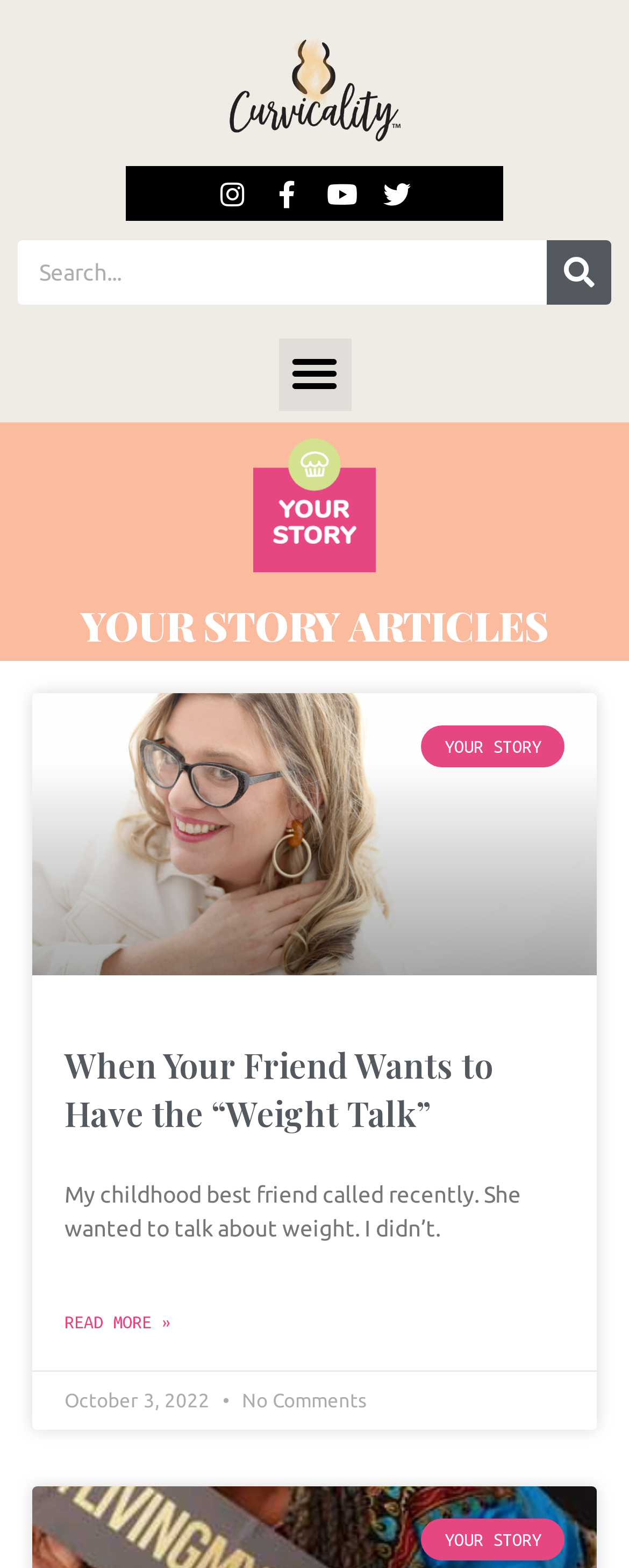Identify the bounding box coordinates of the area that should be clicked in order to complete the given instruction: "Read more about social distancing". The bounding box coordinates should be four float numbers between 0 and 1, i.e., [left, top, right, bottom].

[0.051, 0.442, 0.949, 0.622]